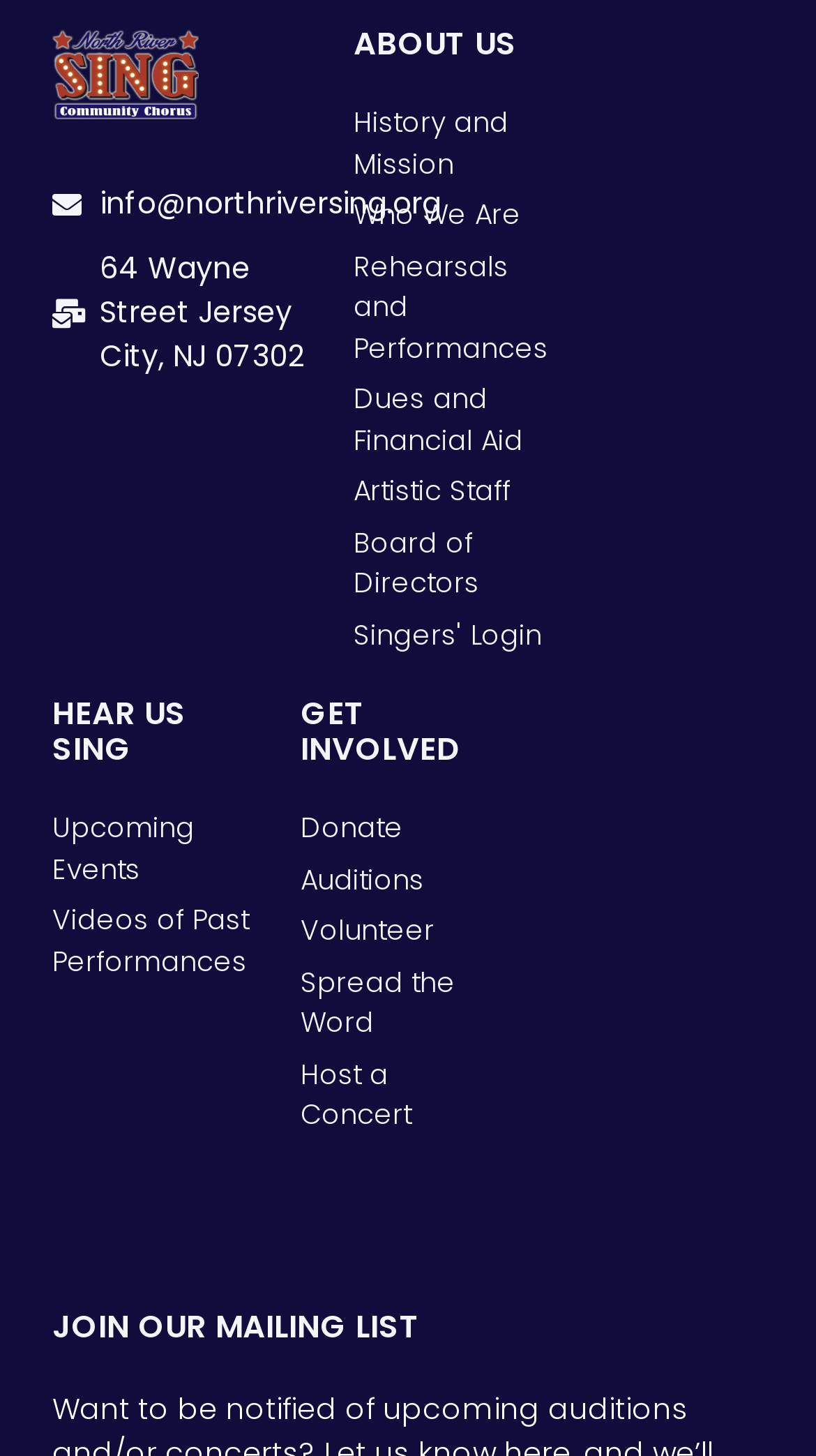What is the location of the organization?
Please use the image to deliver a detailed and complete answer.

The location is mentioned in the top section of the webpage, below the email address, and it includes the street address, city, state, and zip code.